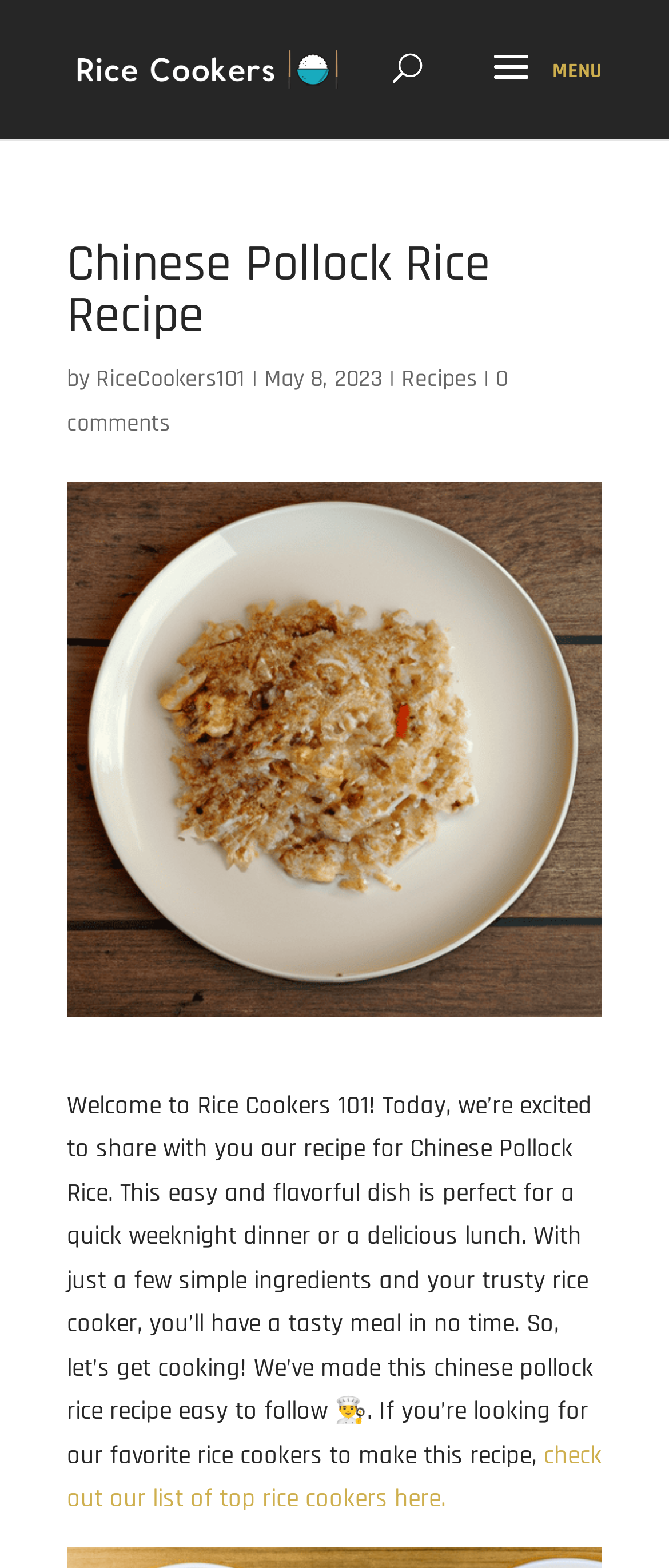What is the date mentioned on the webpage?
Based on the screenshot, give a detailed explanation to answer the question.

I found a StaticText element with the text 'May 8, 2023' which is likely a date mentioned on the webpage.